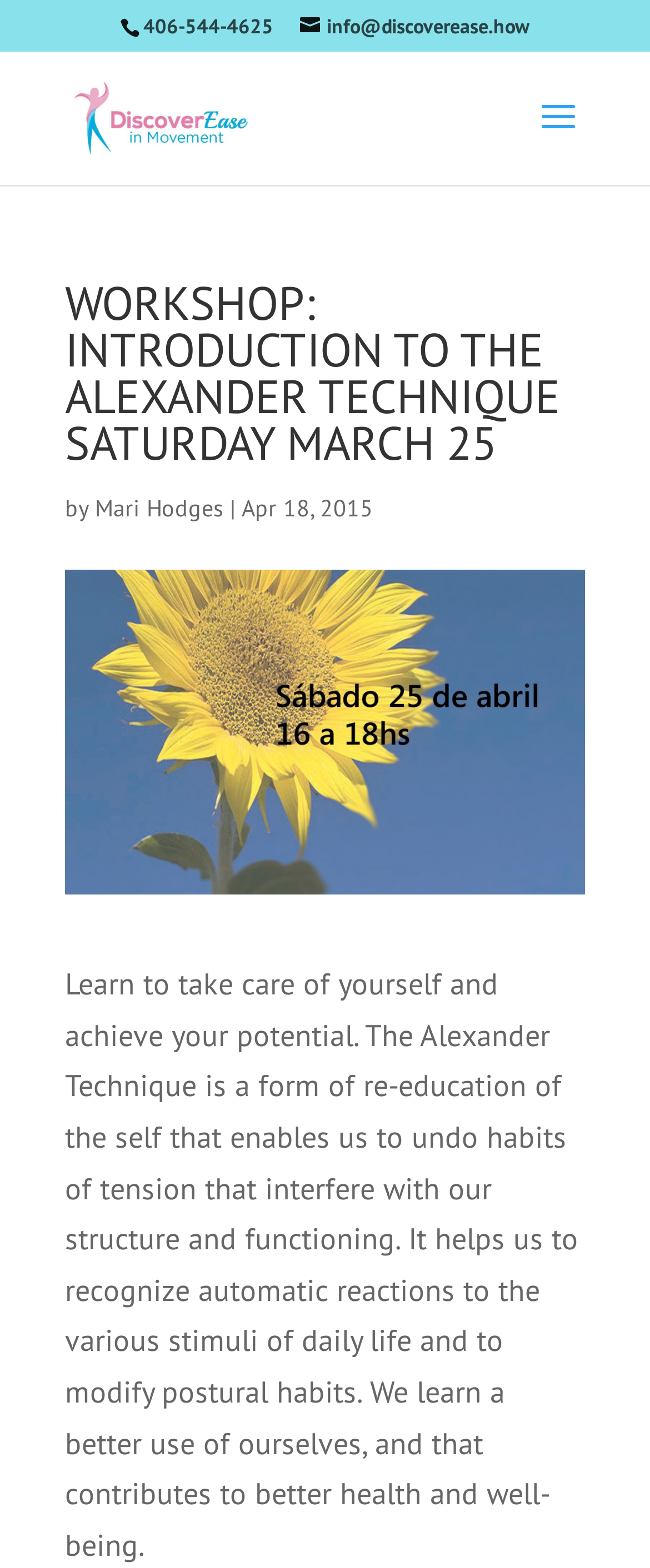Explain the contents of the webpage comprehensively.

The webpage appears to be promoting a workshop on the Alexander Technique, a method for self-improvement and achieving one's potential. At the top of the page, there is a phone number "406-544-4625" and an email address "info@discoverease.how" on the right side. Below these, there is a link to the website "DiscoverEase in Movement - Alexander Technique" accompanied by an image with the same name.

The main content of the page is divided into two sections. The first section has a heading "WORKSHOP: INTRODUCTION TO THE ALEXANDER TECHNIQUE SATURDAY MARCH 25" in a prominent font size. Below the heading, there is a line of text indicating that the workshop is led by "Mari Hodges" on "Apr 18, 2015".

The second section is a descriptive paragraph about the Alexander Technique, which explains how it helps individuals recognize and modify postural habits, leading to better health and well-being. This paragraph is positioned below the workshop details and spans almost the entire width of the page.